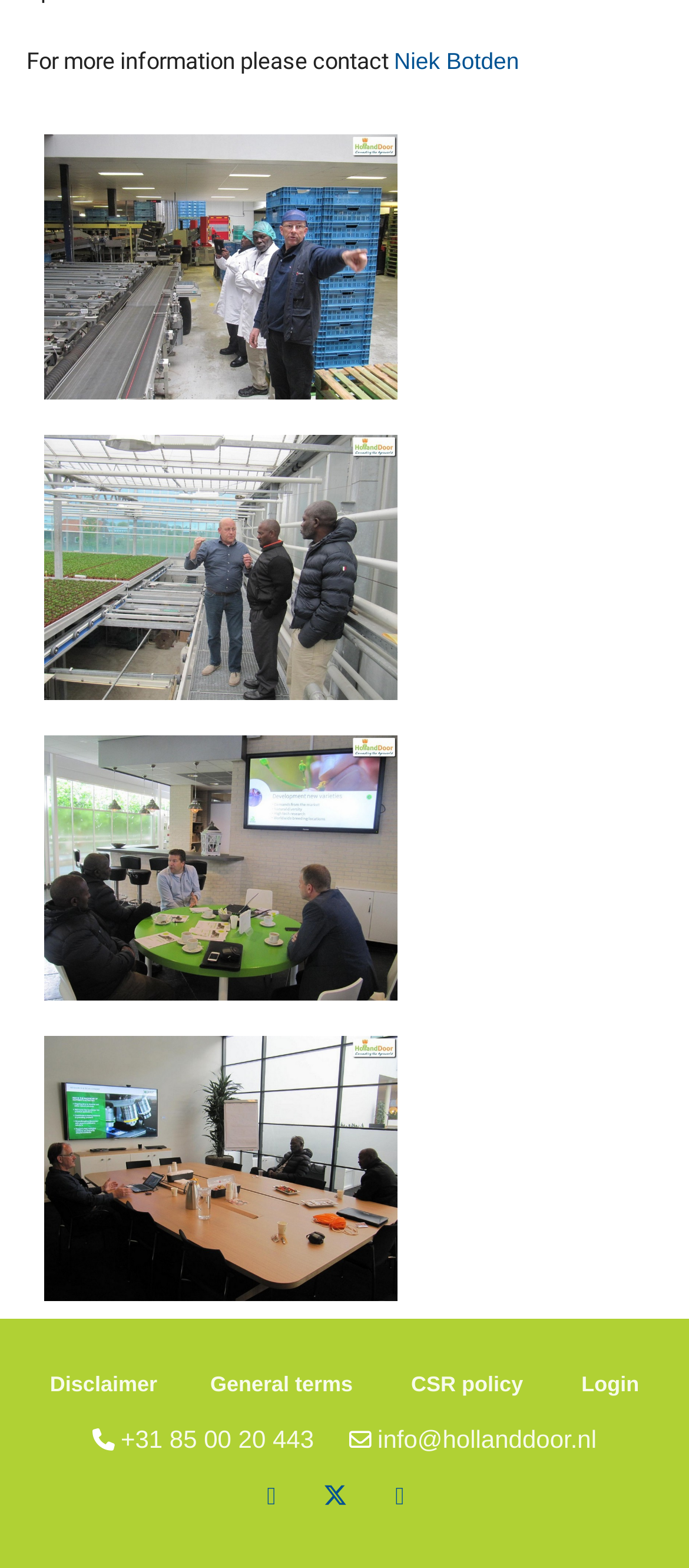How many images are present in the links?
Kindly answer the question with as much detail as you can.

There are five images present in the links, each associated with a link at the top of the webpage.